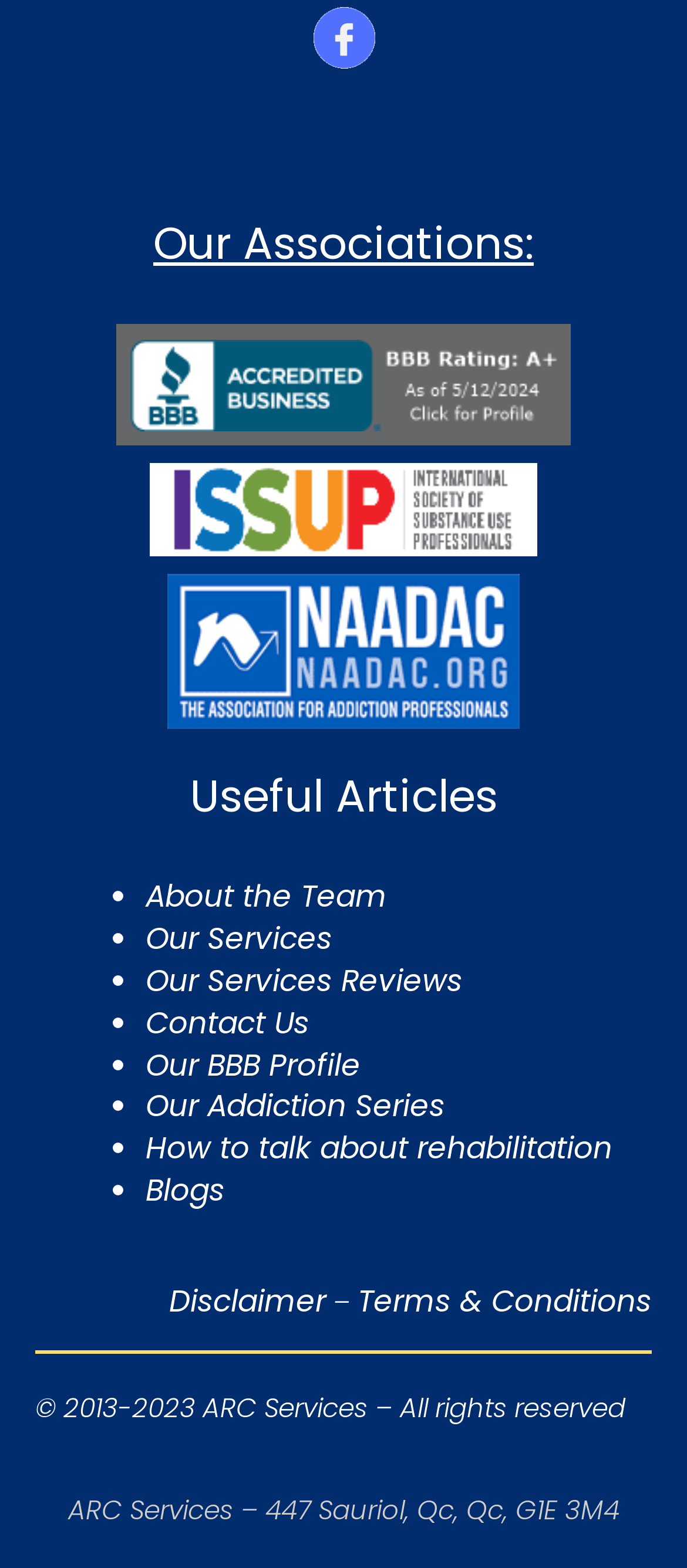Locate the bounding box coordinates of the element to click to perform the following action: 'View Disclaimer'. The coordinates should be given as four float values between 0 and 1, in the form of [left, top, right, bottom].

[0.246, 0.816, 0.474, 0.843]